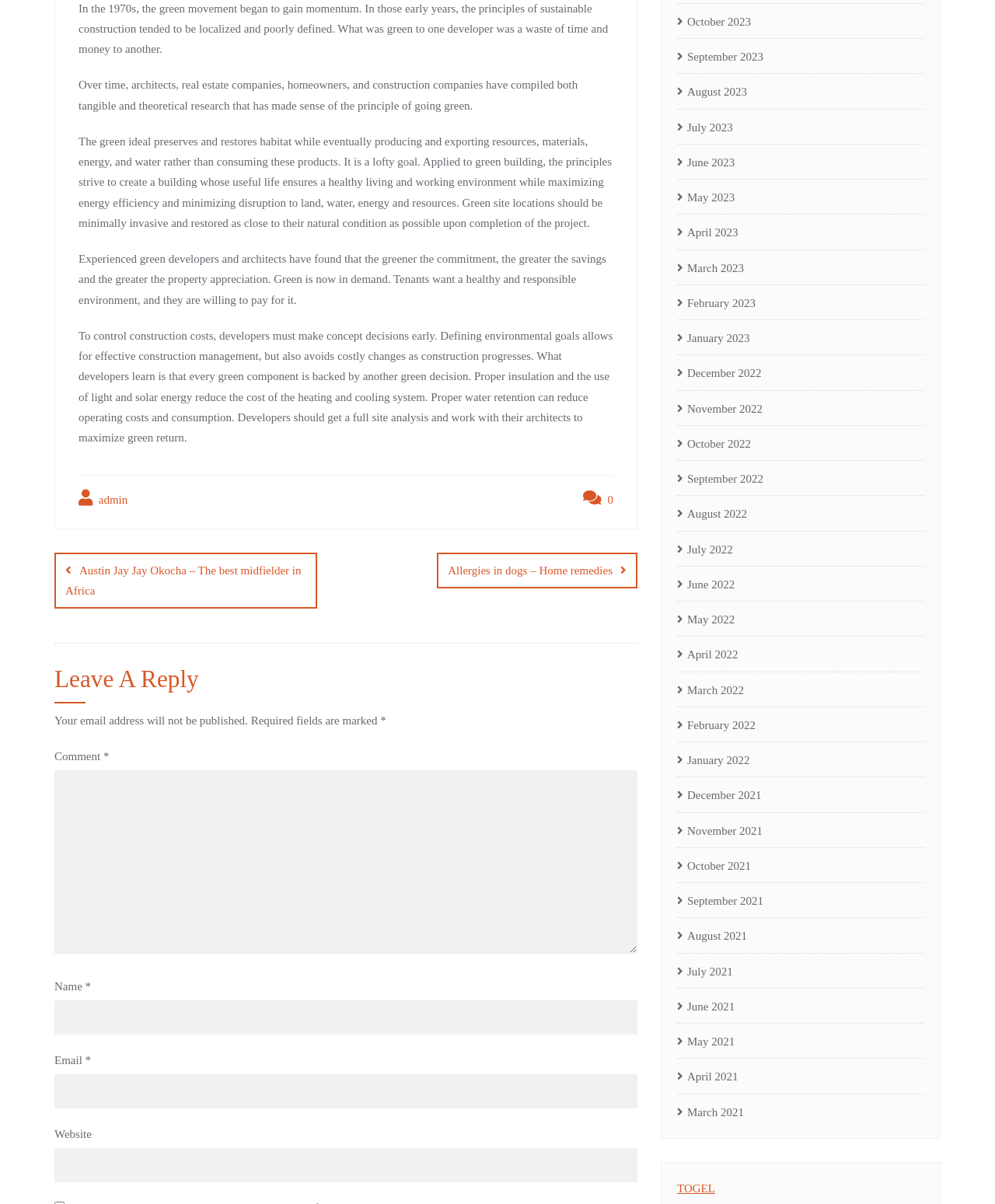Please examine the image and provide a detailed answer to the question: What is the name of the link at the bottom right corner?

The link at the bottom right corner has the text 'TOGEL'.